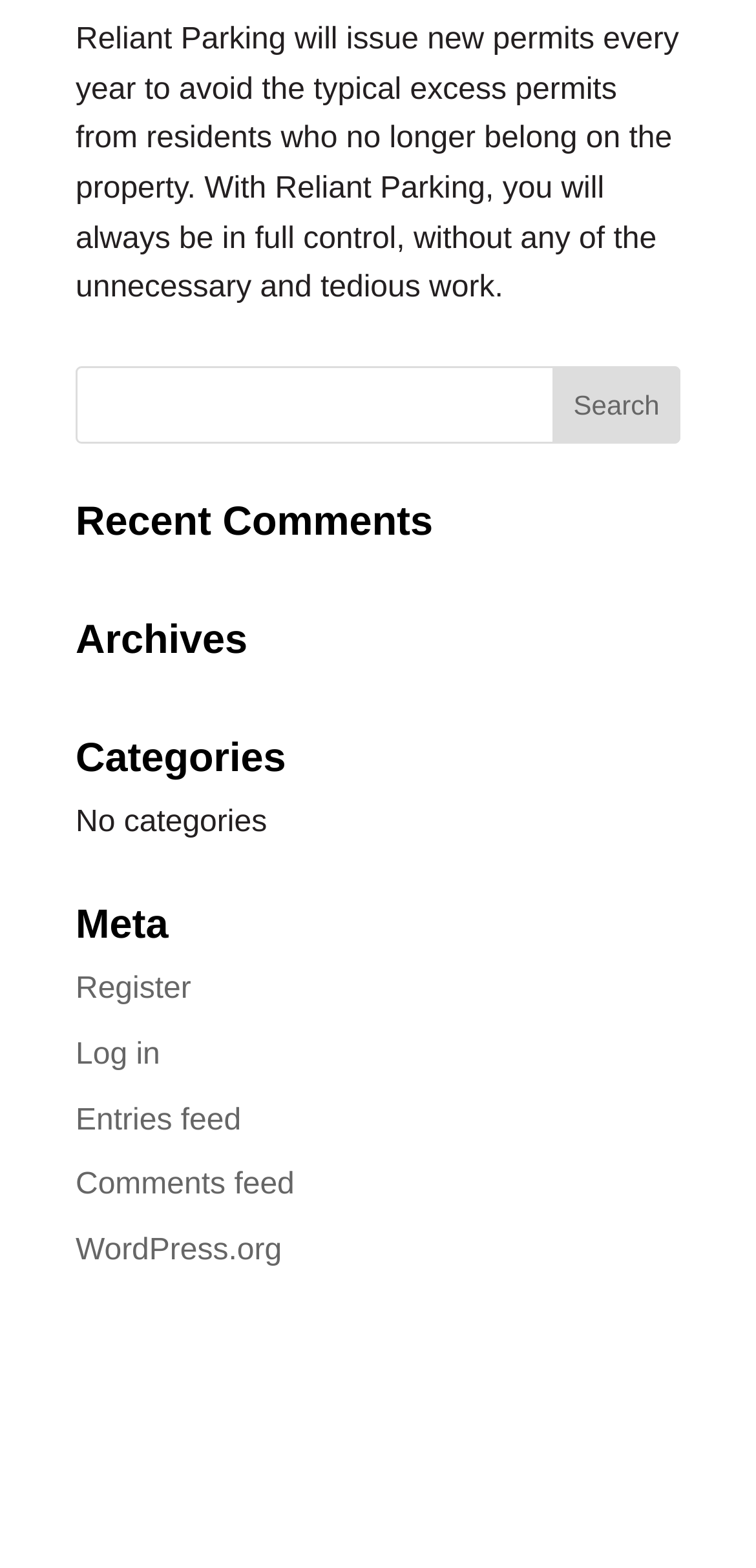Please answer the following question as detailed as possible based on the image: 
What is the category section showing?

The category section has a heading 'Categories' and a static text 'No categories', indicating that there are no categories available or listed on the website.